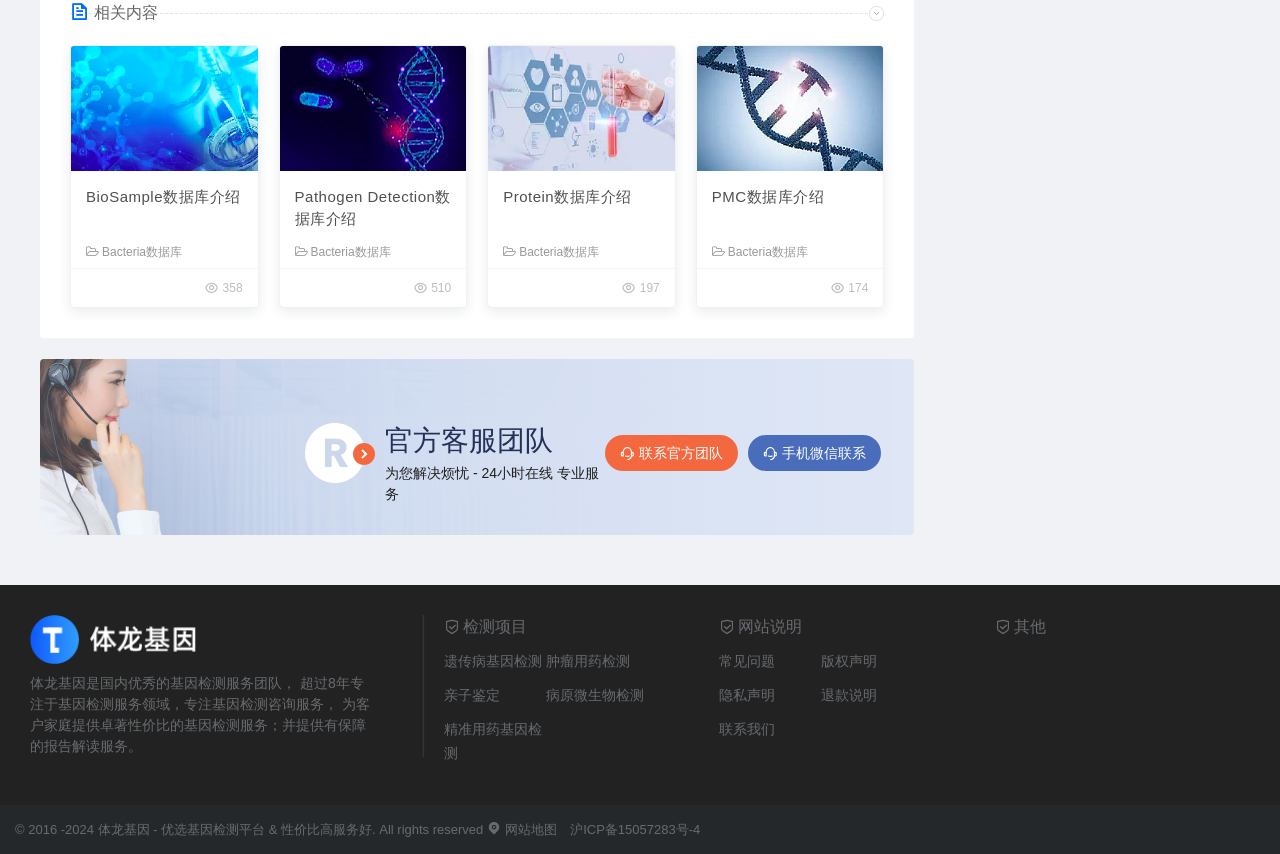Bounding box coordinates are specified in the format (top-left x, top-left y, bottom-right x, bottom-right y). All values are floating point numbers bounded between 0 and 1. Please provide the bounding box coordinate of the region this sentence describes: Bacteria数据库

[0.556, 0.288, 0.631, 0.302]